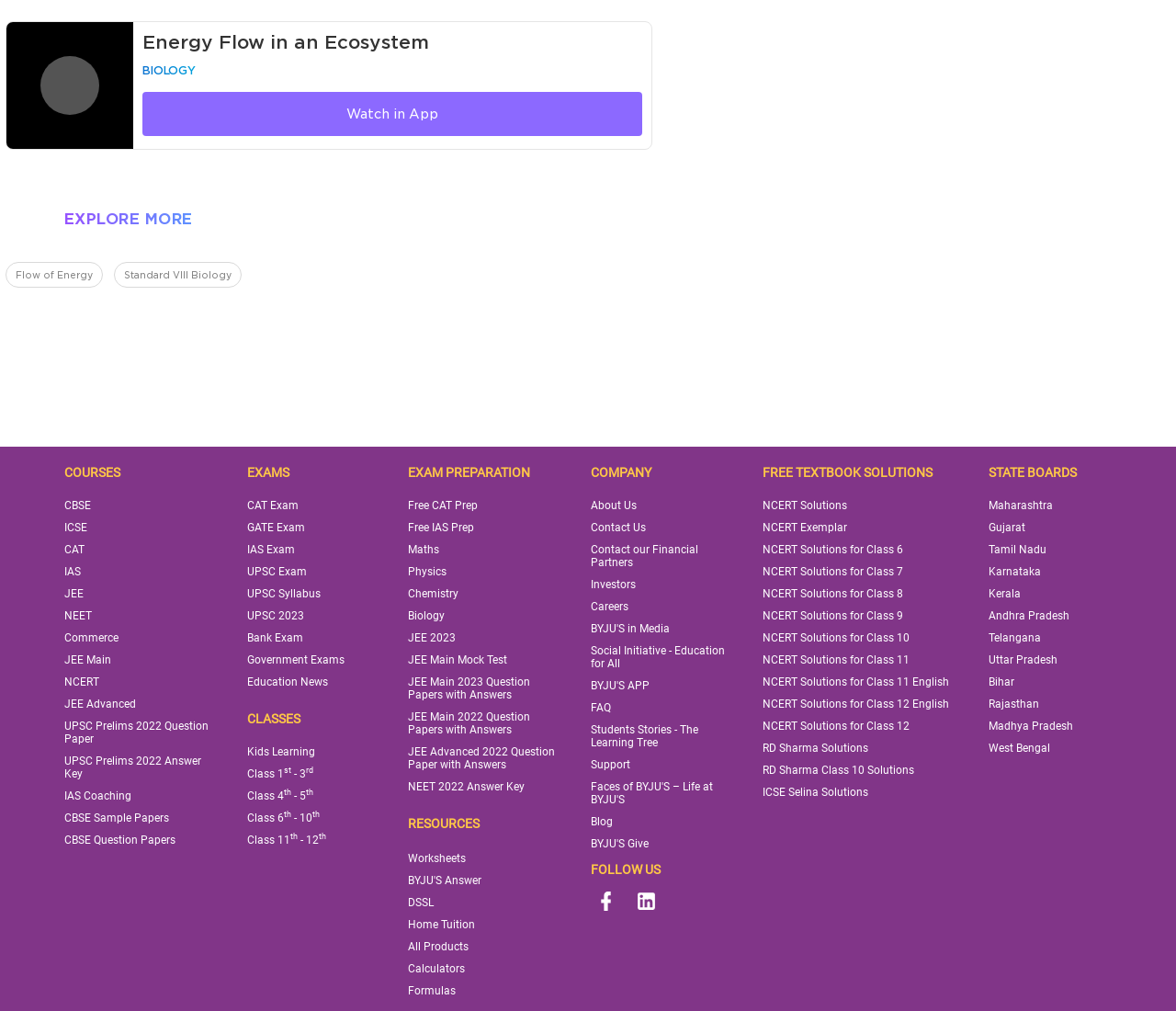Identify the bounding box coordinates of the clickable region to carry out the given instruction: "Learn about Biology".

[0.121, 0.063, 0.166, 0.076]